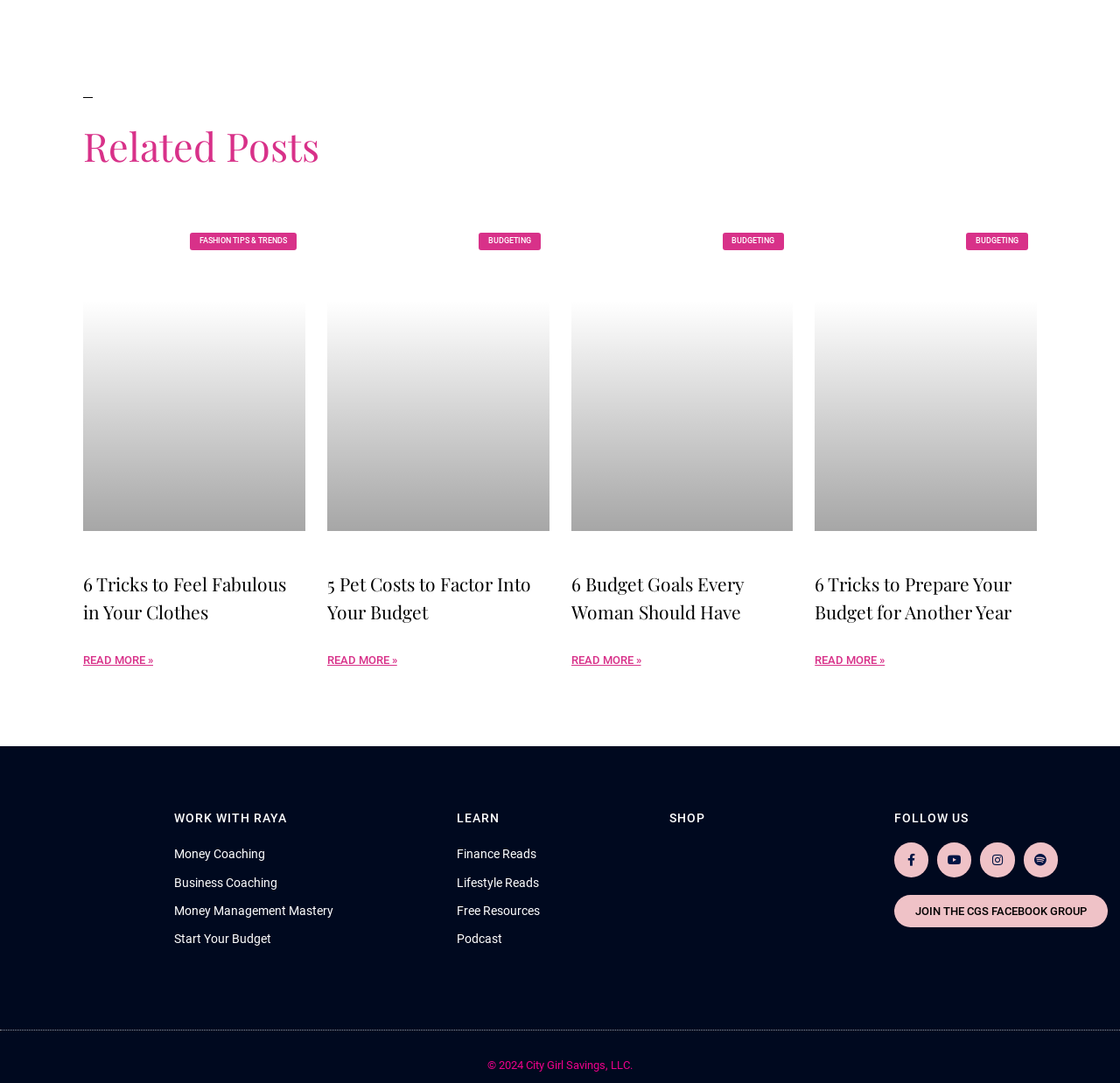Identify the bounding box coordinates of the element that should be clicked to fulfill this task: "Explore the Money Coaching service". The coordinates should be provided as four float numbers between 0 and 1, i.e., [left, top, right, bottom].

[0.155, 0.778, 0.392, 0.8]